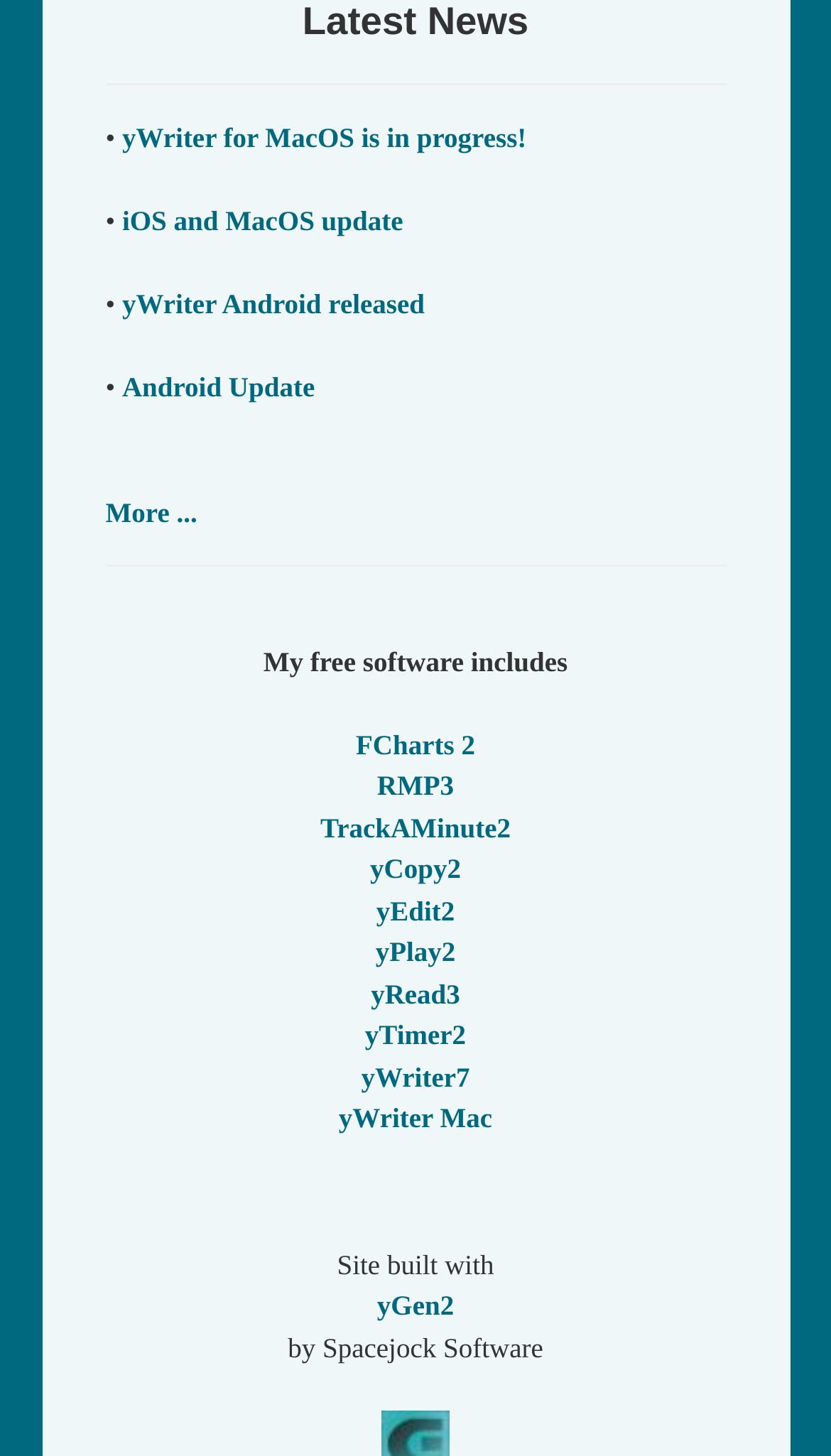Please identify the bounding box coordinates of the element I should click to complete this instruction: 'Click on yWriter for MacOS is in progress!'. The coordinates should be given as four float numbers between 0 and 1, like this: [left, top, right, bottom].

[0.147, 0.083, 0.634, 0.105]